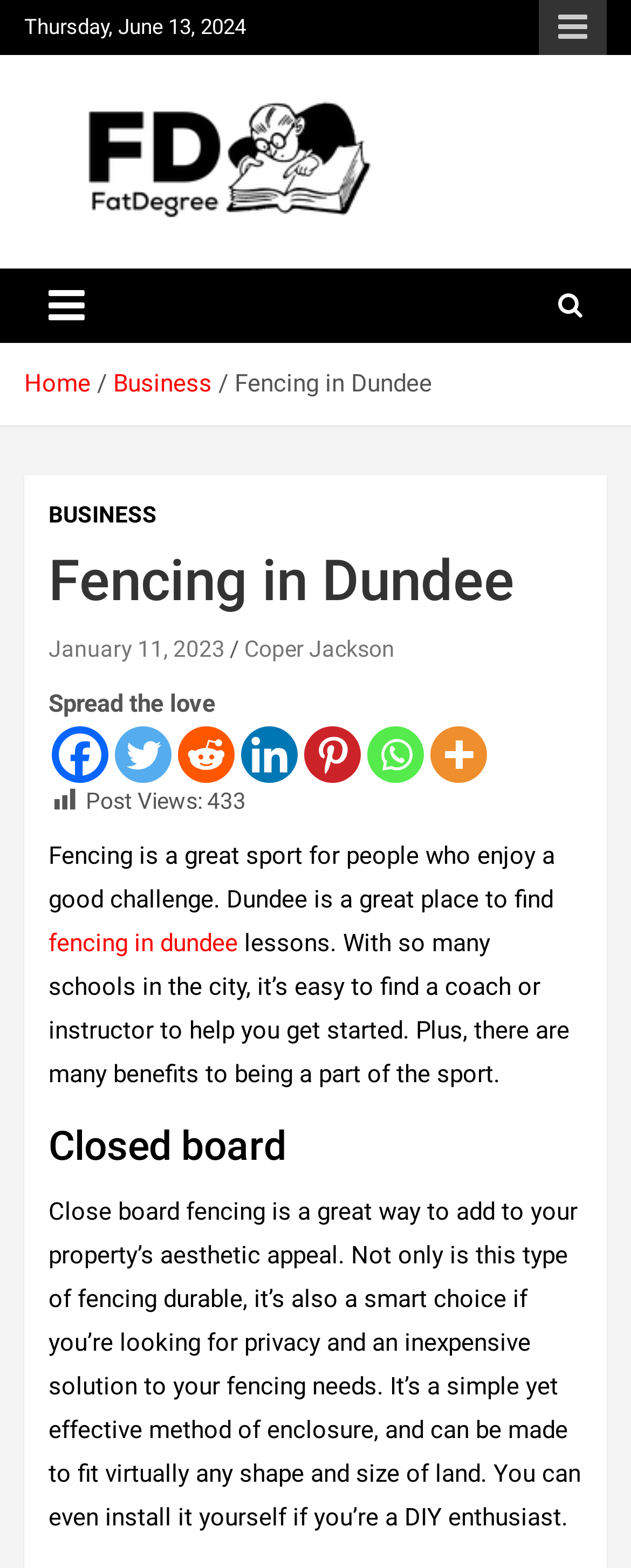Please provide the main heading of the webpage content.

Fencing in Dundee